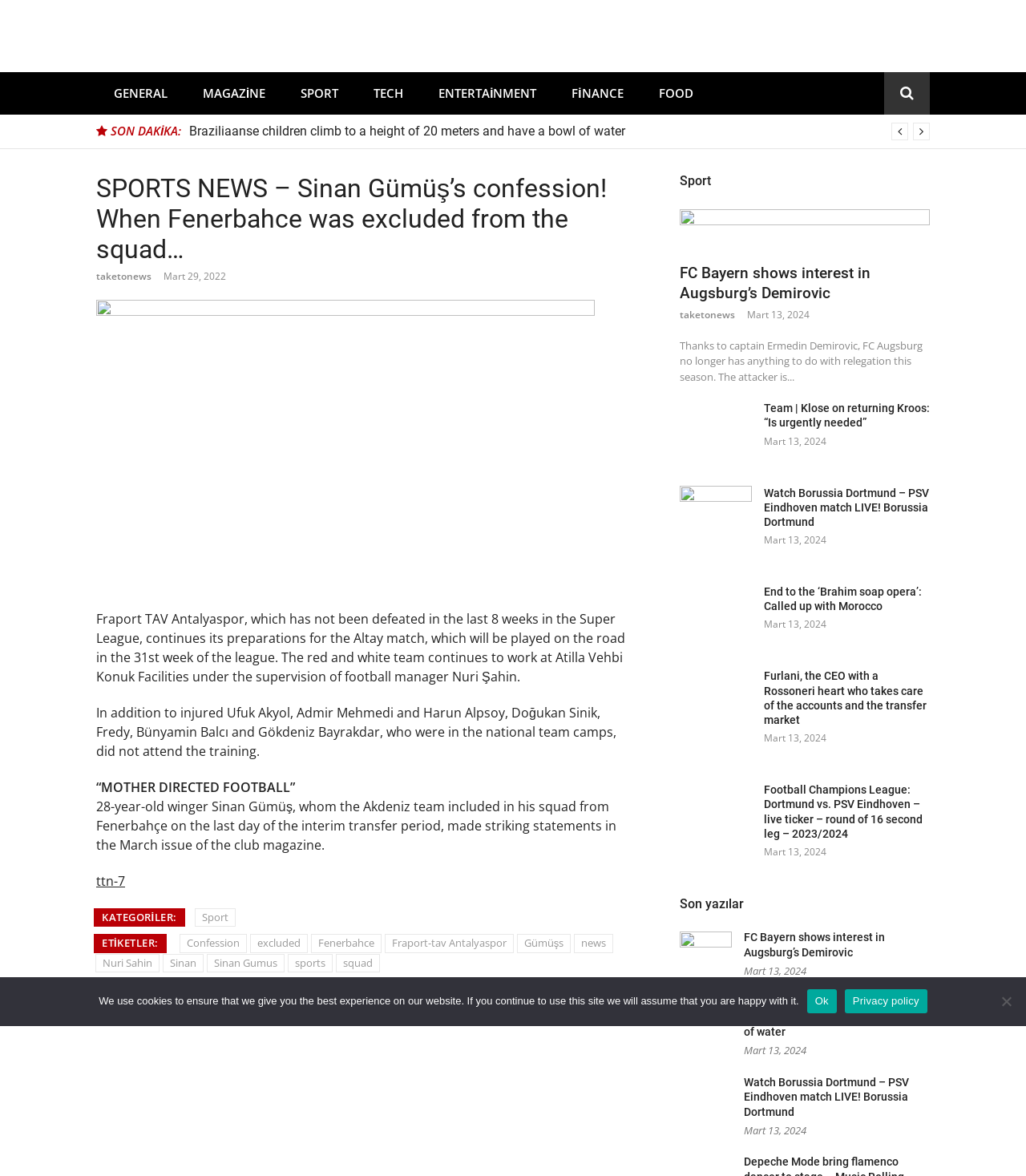Using the details in the image, give a detailed response to the question below:
How many articles are on the webpage?

I counted the number of article elements on the webpage and found 7 articles in total.